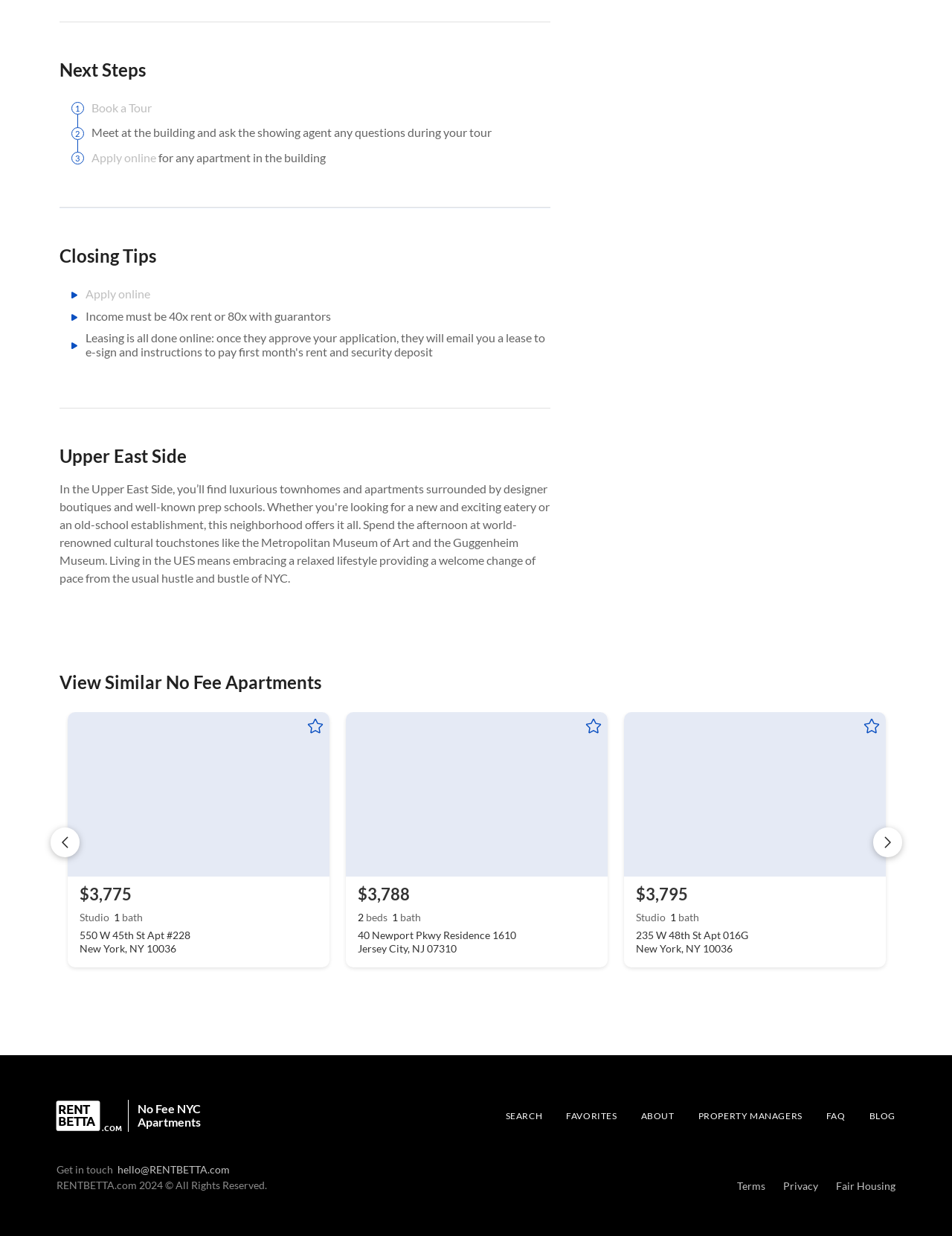What is the purpose of the 'remove from favorites' button?
Ensure your answer is thorough and detailed.

The 'remove from favorites' button is located next to each apartment listing, suggesting that it is a way for users to manage their favorite apartments. When clicked, the button likely removes the apartment from the user's list of favorite apartments.